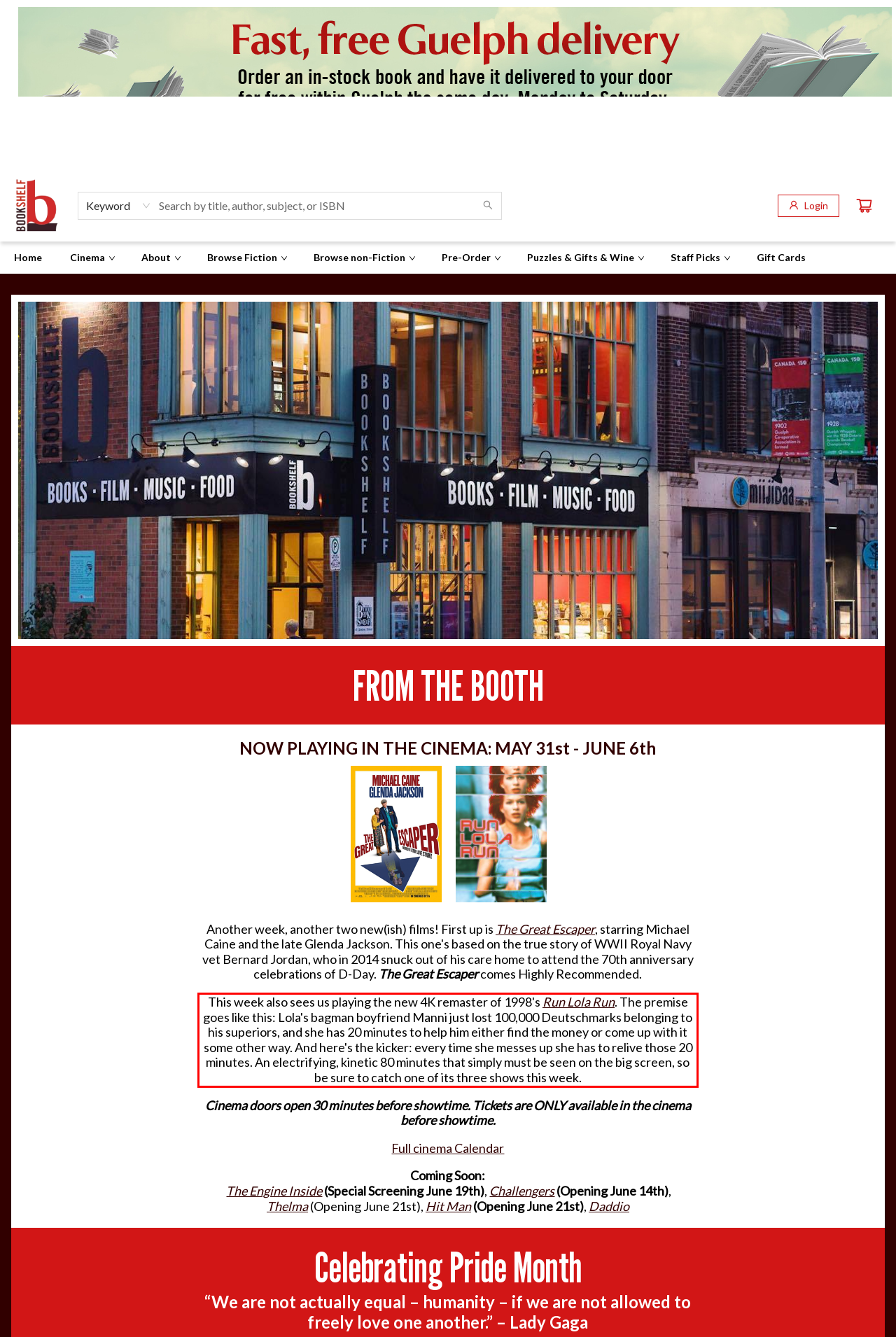Identify the text inside the red bounding box on the provided webpage screenshot by performing OCR.

This week also sees us playing the new 4K remaster of 1998's Run Lola Run. The premise goes like this: Lola's bagman boyfriend Manni just lost 100,000 Deutschmarks belonging to his superiors, and she has 20 minutes to help him either find the money or come up with it some other way. And here's the kicker: every time she messes up she has to relive those 20 minutes. An electrifying, kinetic 80 minutes that simply must be seen on the big screen, so be sure to catch one of its three shows this week.